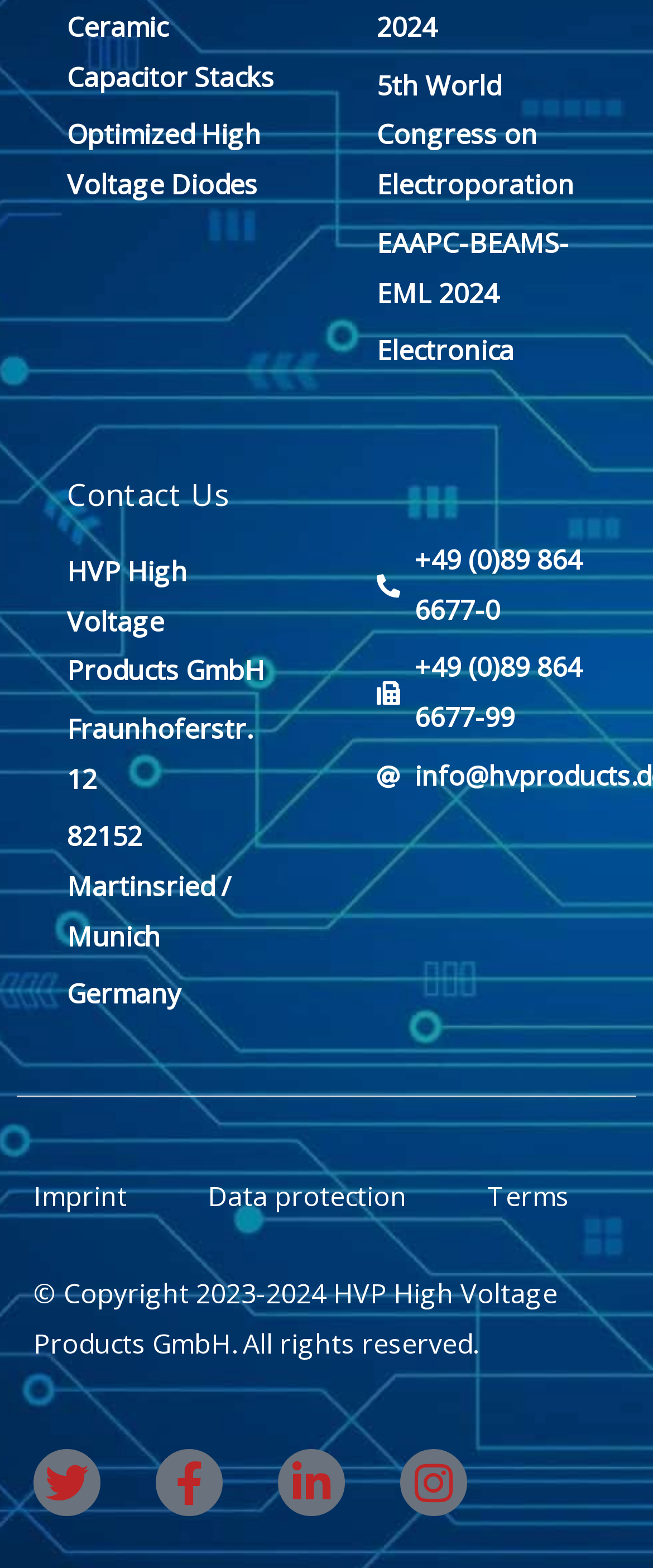What is the address of the company?
Please use the image to deliver a detailed and complete answer.

The address of the company can be found in the static text elements located at the top left of the webpage. The street address is 'Fraunhoferstr. 12', the postal code is '82152', the city is 'Martinsried / Munich', and the country is 'Germany'.